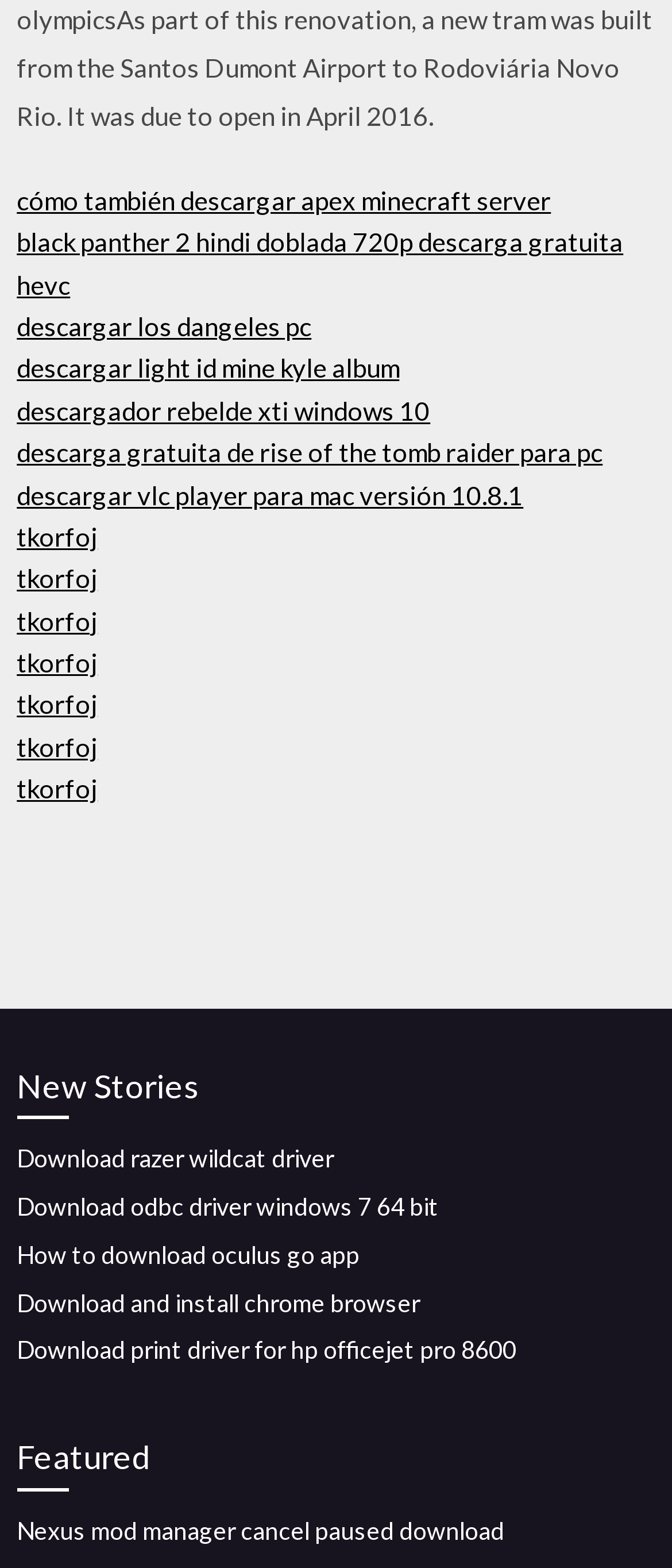Identify the bounding box coordinates of the region I need to click to complete this instruction: "Cancel Paused Download with Nexus Mod Manager".

[0.025, 0.967, 0.751, 0.985]